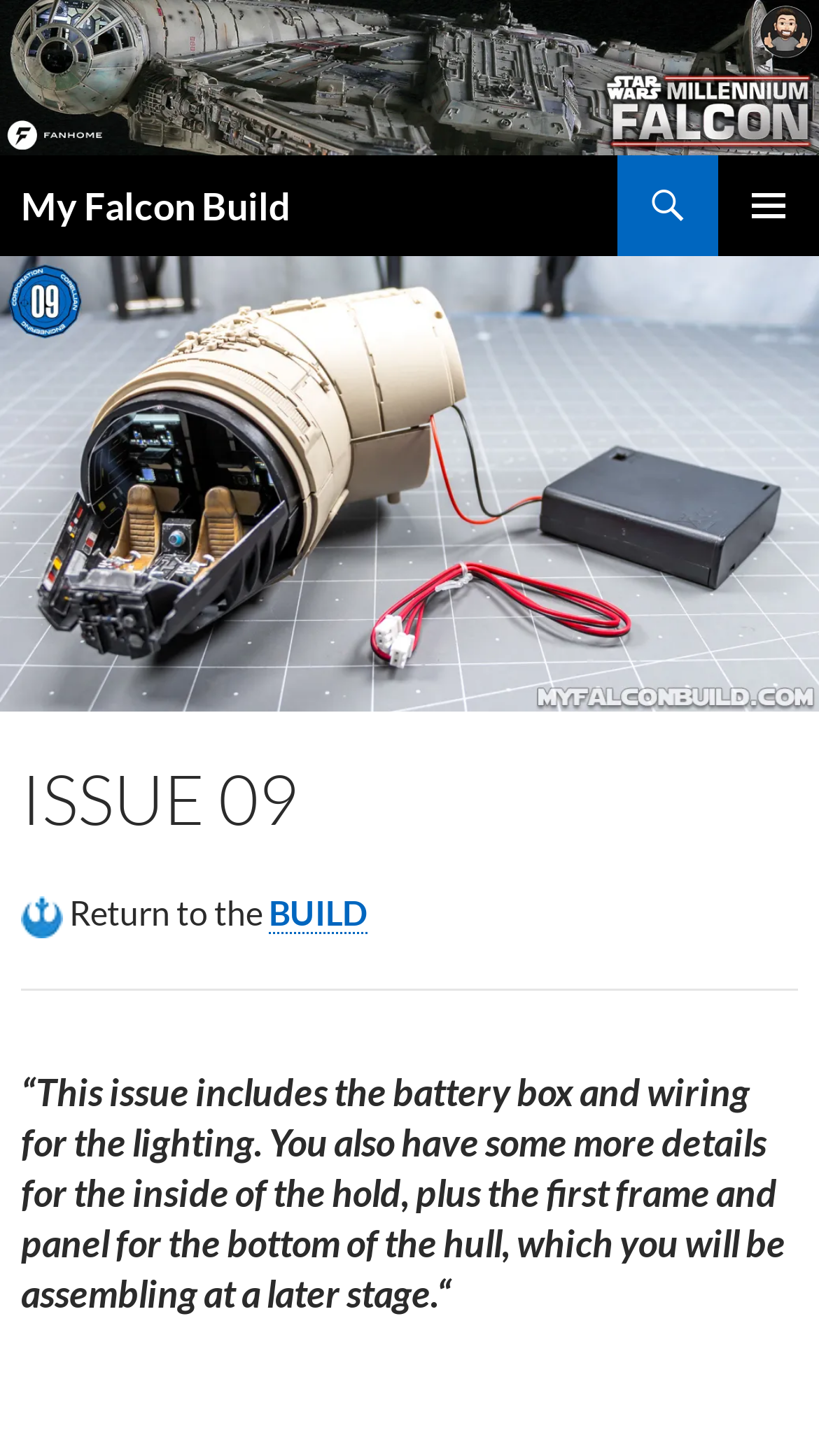Mark the bounding box of the element that matches the following description: "BUILD".

[0.328, 0.612, 0.449, 0.641]